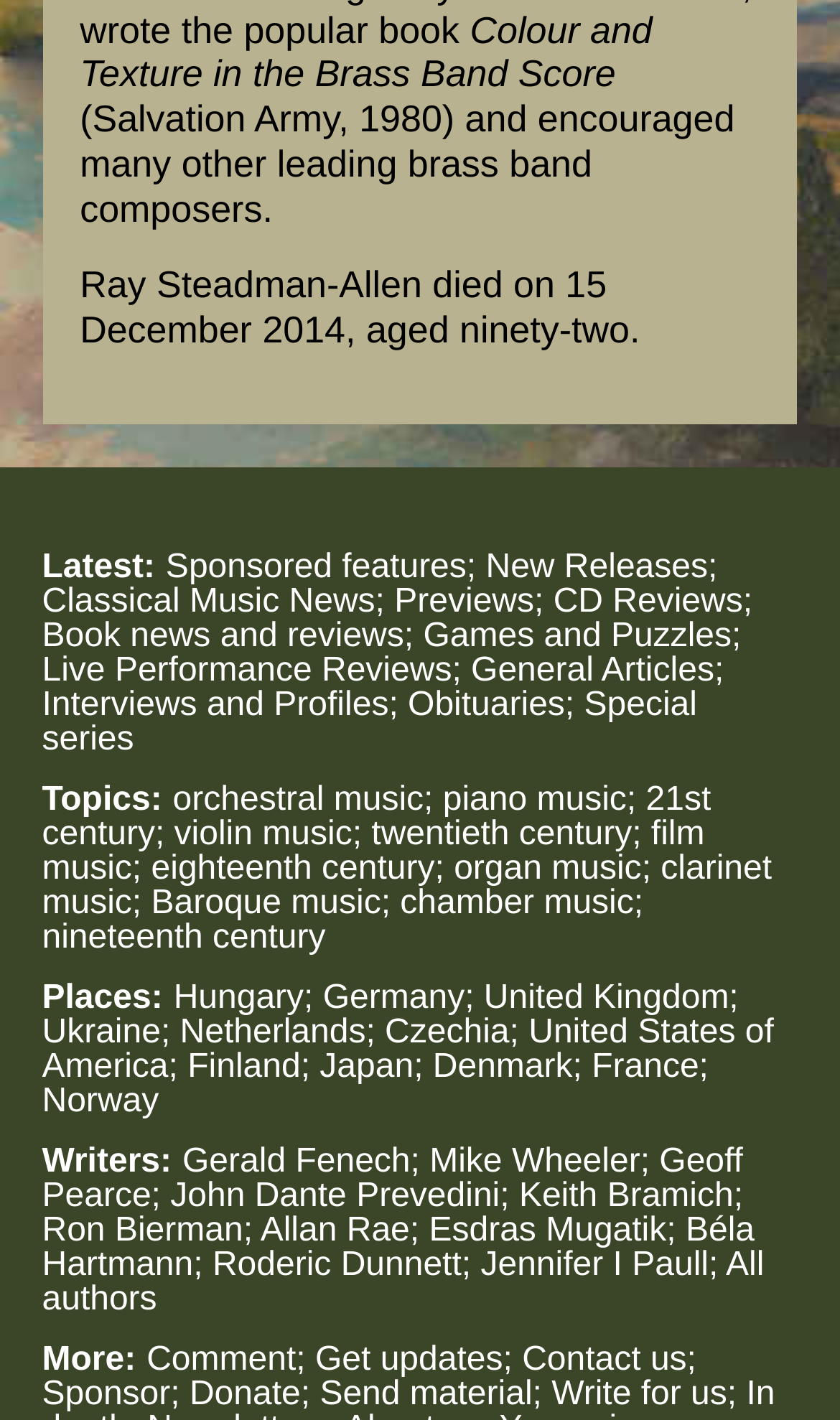When did Ray Steadman-Allen pass away?
Refer to the image and provide a concise answer in one word or phrase.

15 December 2014